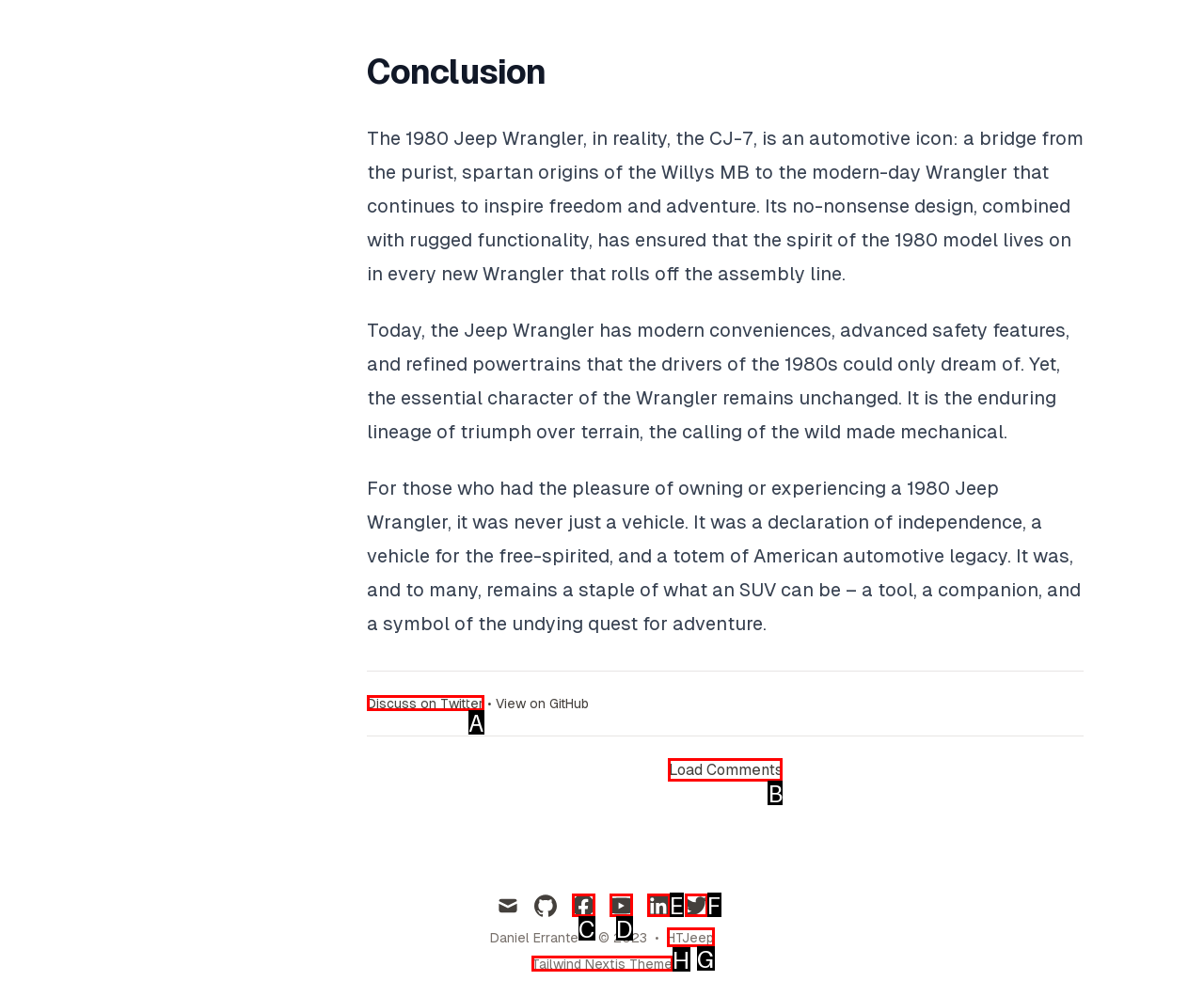Given the description: Load Comments, select the HTML element that best matches it. Reply with the letter of your chosen option.

B